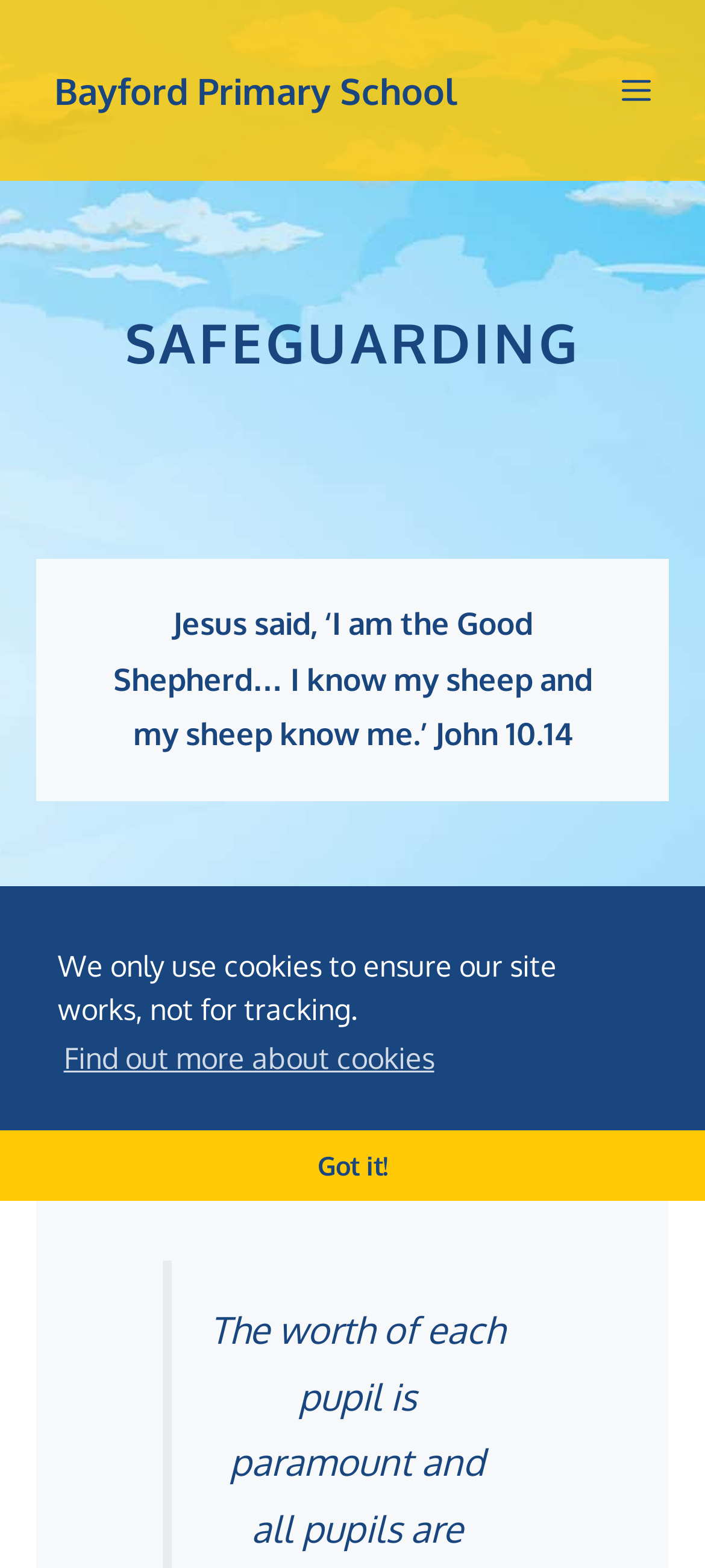What is the purpose of the cookies?
Please give a detailed and elaborate explanation in response to the question.

I found the answer by reading the StaticText element inside the dialog 'cookieconsent', which explains that the cookies are only used to ensure the site works, not for tracking.